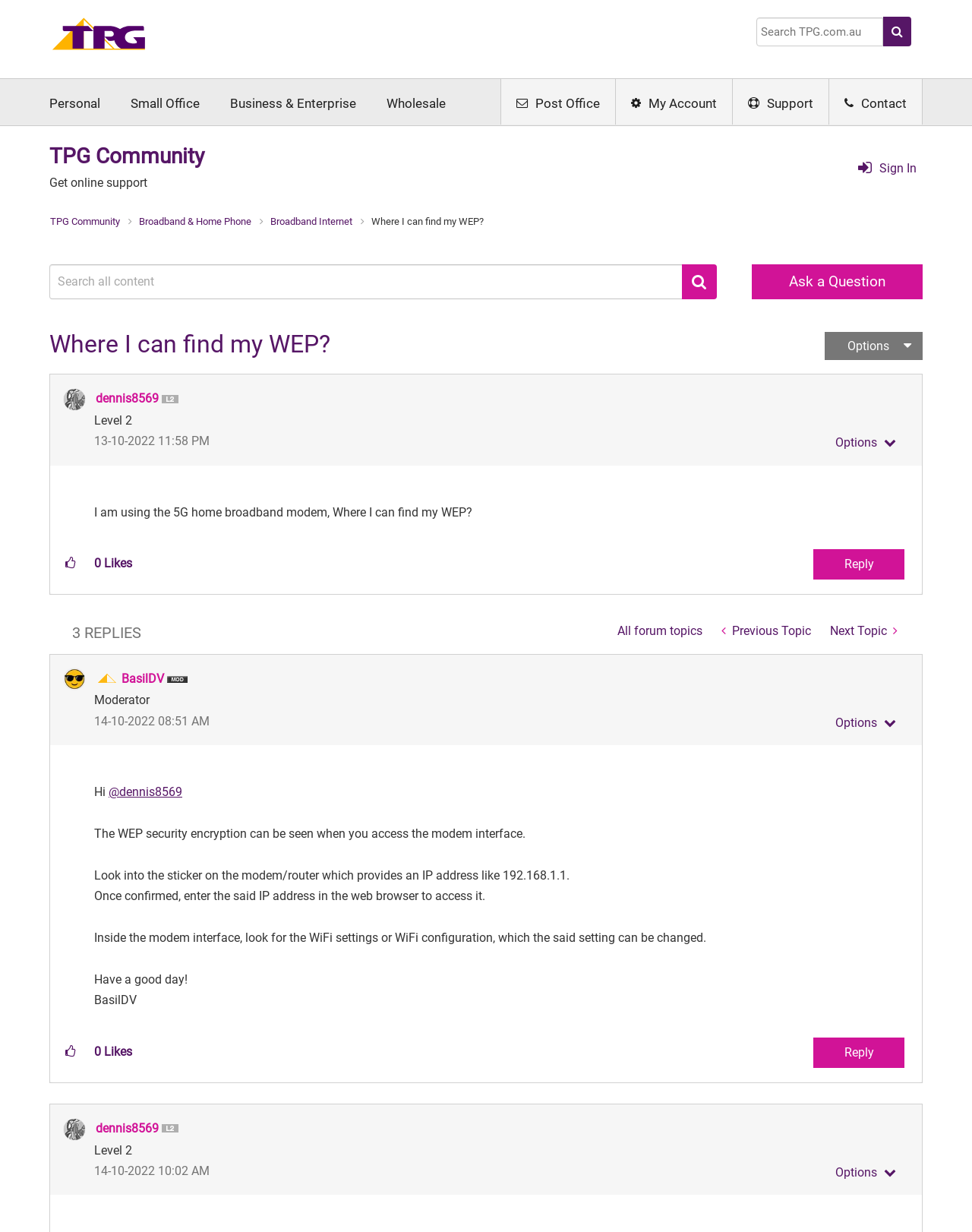Give a detailed account of the webpage.

This webpage is a forum discussion page from the TPG Community, where users can ask questions and receive answers from other users. At the top of the page, there is a navigation bar with links to "Home", "Personal", "Small Office", "Business & Enterprise", "Wholesale", "Post Office", "My Account", "Support", and "Contact". Below the navigation bar, there is a search box and a button to search.

The main content of the page is a discussion thread where a user, dennis8569, has asked a question "Where I can find my WEP?" and received three replies from other users, including a moderator, BasilDV. The question and each reply are displayed in a separate section, with the user's profile picture, name, and the date and time of the post. The replies are formatted as paragraphs of text, with some including instructions and advice on how to find the WEP security encryption.

On the right side of the page, there are links to "Ask a Question", "Sign In", and "Options". At the bottom of the page, there are links to "All forum topics", "Previous Topic", and "Next Topic". Throughout the page, there are also buttons to "Reply" to a post, "Show" a post option menu, and "Give kudos" to a post.